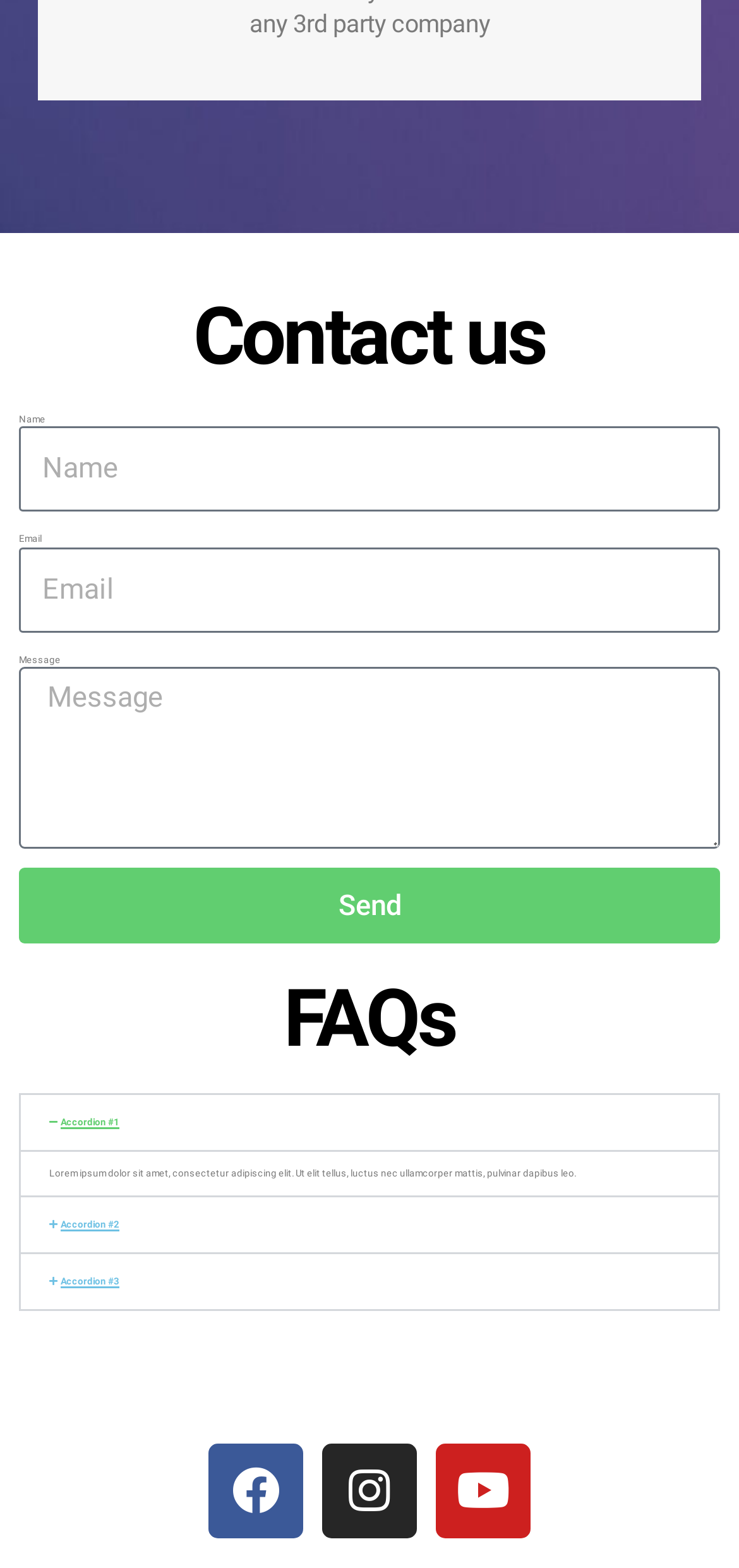Please answer the following question using a single word or phrase: 
What is the label of the first text box?

Name